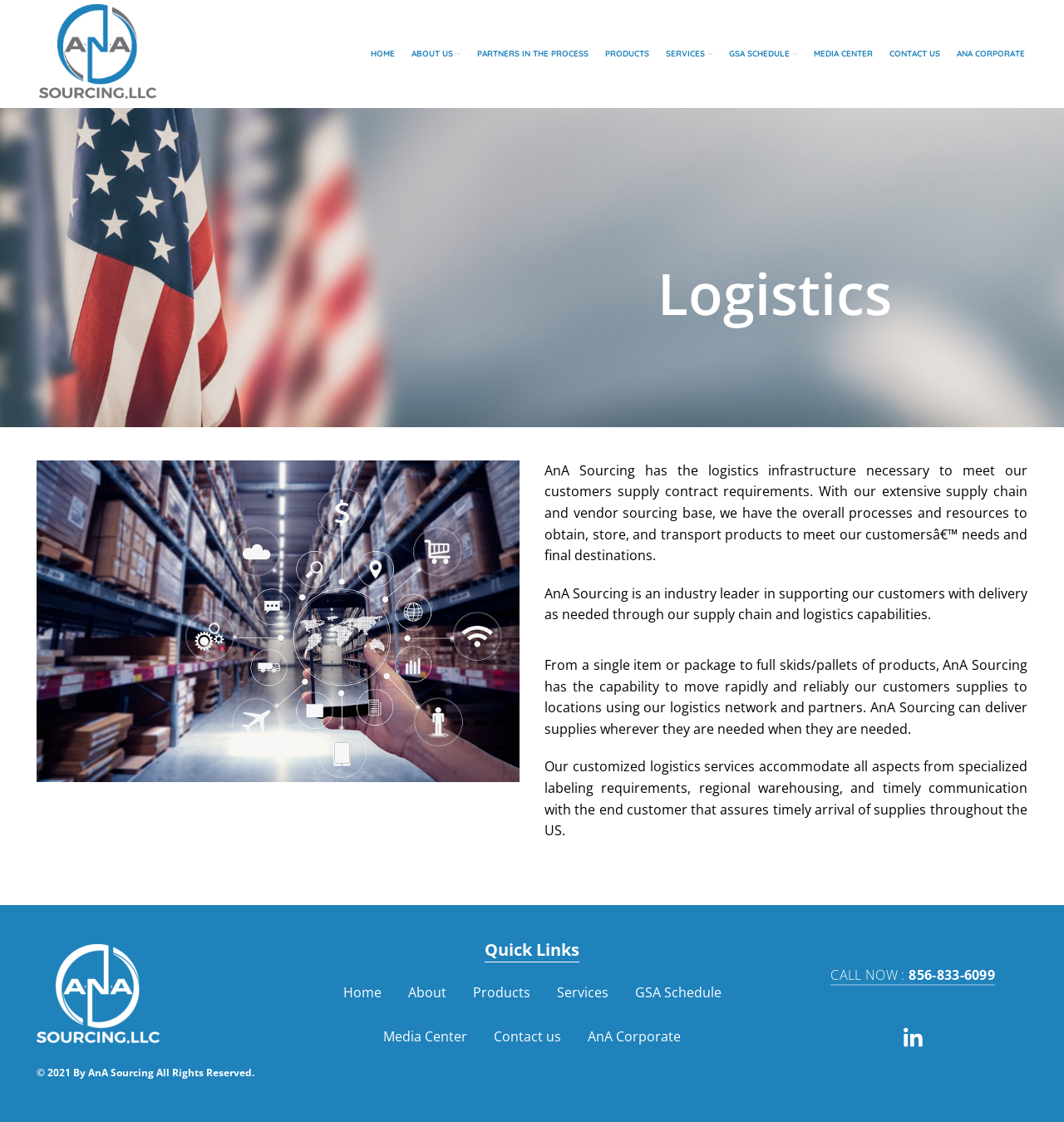Please specify the bounding box coordinates of the clickable region necessary for completing the following instruction: "Learn more about PRODUCTS". The coordinates must consist of four float numbers between 0 and 1, i.e., [left, top, right, bottom].

[0.561, 0.033, 0.618, 0.063]